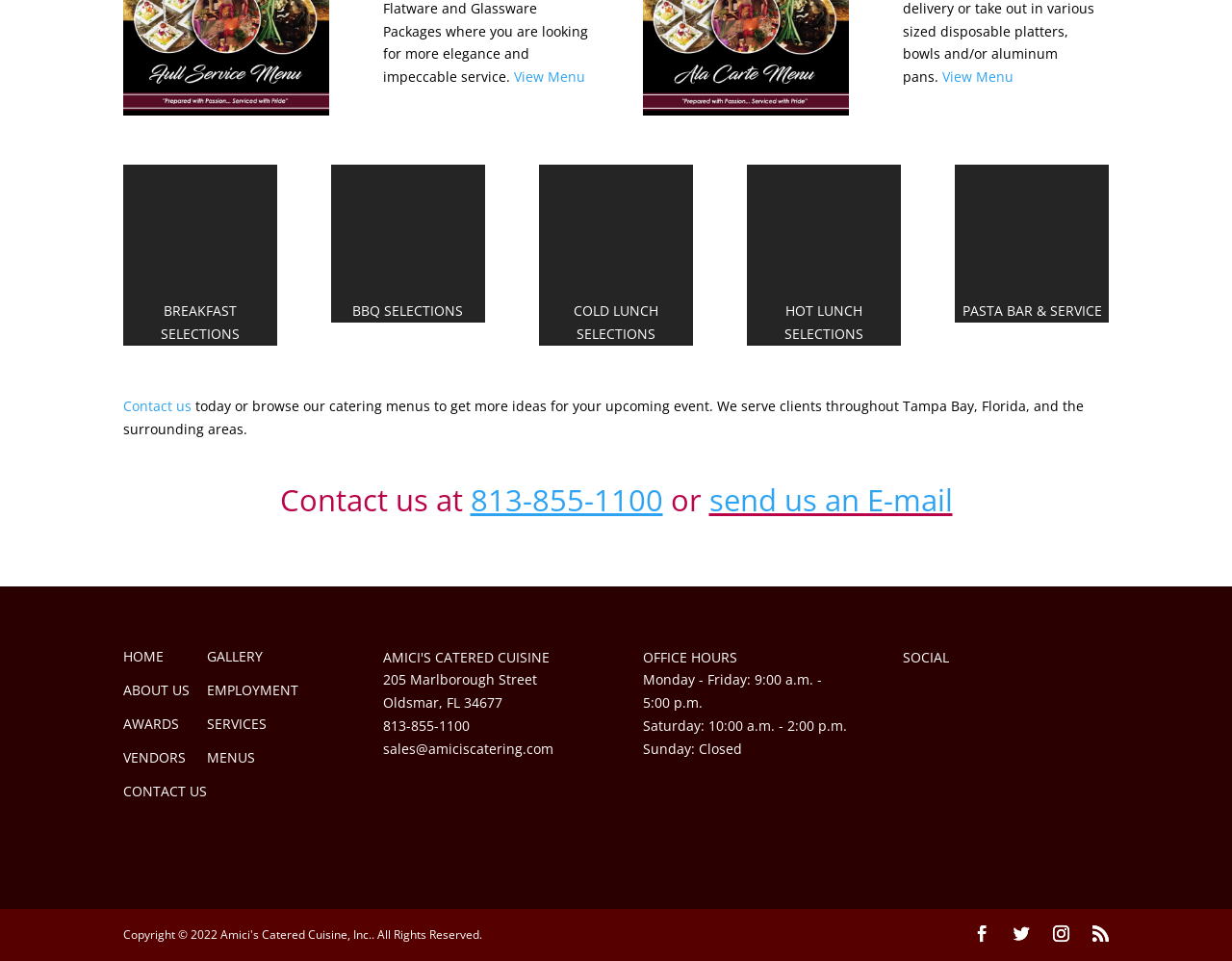Respond to the question below with a single word or phrase: What types of menus are offered?

Breakfast, BBQ, Cold Lunch, Hot Lunch, Pasta Bar